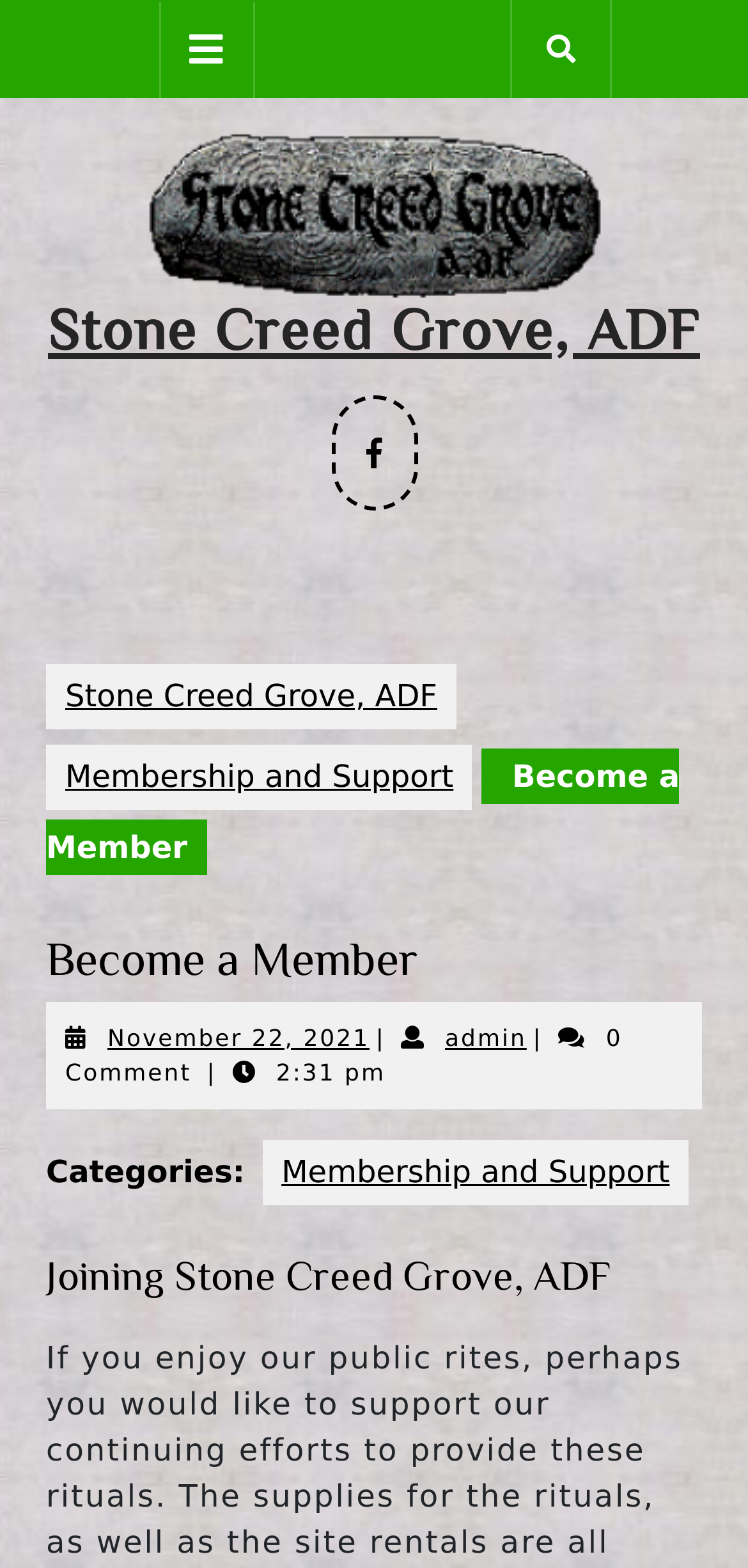Write a detailed summary of the webpage.

The webpage is about becoming a member of Stone Creed Grove, ADF. At the top, there is an open button on the left side, and a link with a Facebook icon on the right side. Below these elements, there is a large link with the text "Stone Creed Grove, ADF" accompanied by an image with the same text. 

On the top-right corner, there is another link with the text "Stone Creed Grove, ADF". Below this link, there are three social media links, including Facebook. 

The main content of the webpage starts with a heading "Become a Member" followed by a paragraph of text. Below this, there is a link with a date "November 22, 2021", separated by a vertical bar from a link with the text "admin admin". On the right side of these links, there is a text "0 Comment". 

Further down, there is a text "Categories:" followed by a link "Membership and Support". The main content concludes with a heading "Joining Stone Creed Grove, ADF".